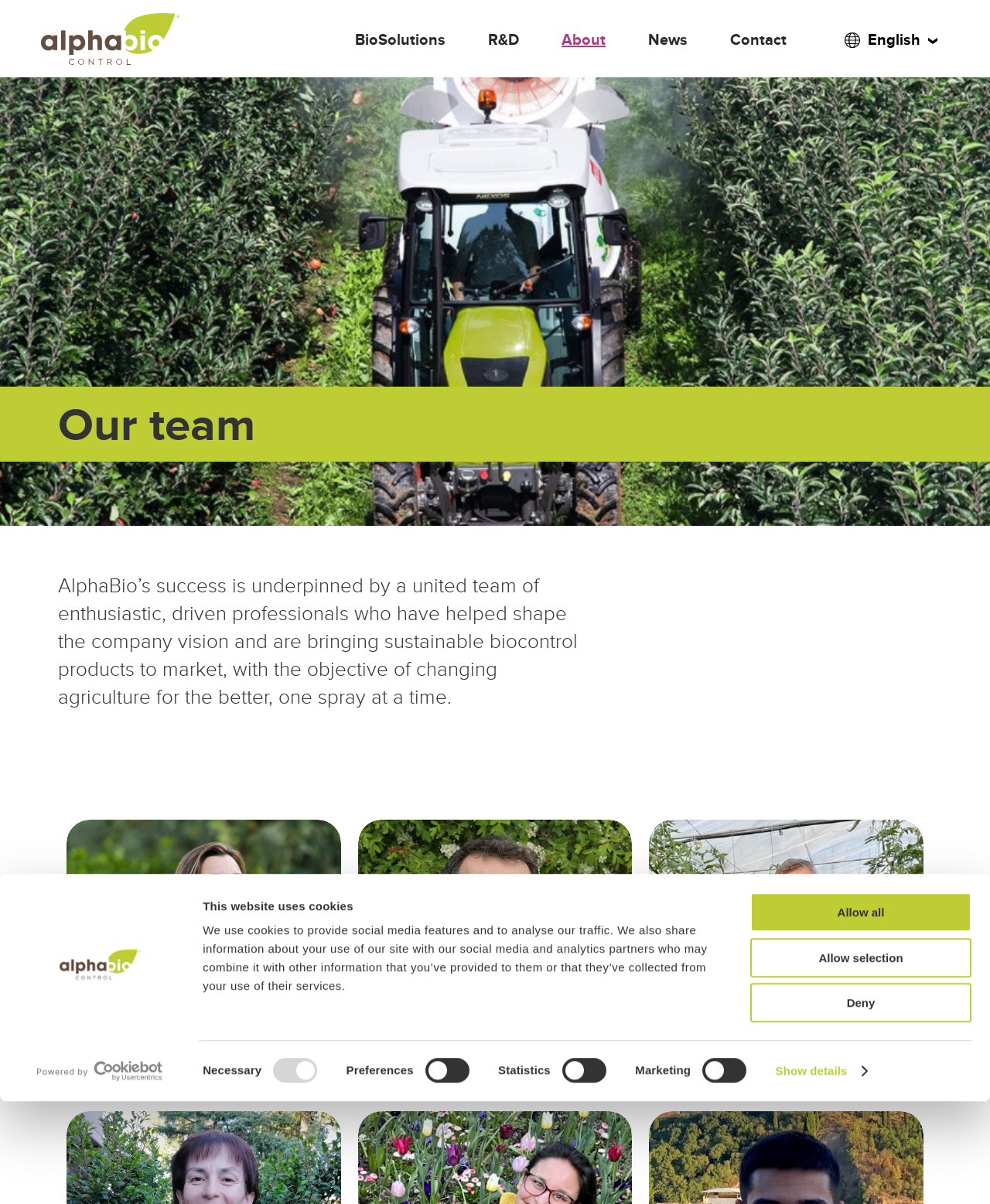Provide an in-depth caption for the webpage.

The webpage is about the team of AlphaBio, a company focused on sustainable biocontrol products. At the top of the page, there is a logo and a link to open the logo in a new window, accompanied by a "Powered by Cookiebot" image. Below this, a dialog box appears, informing users that the website uses cookies and providing options to consent to their use.

The main content of the page is divided into two sections. On the left, there is a navigation menu with links to different parts of the website, including BioSolutions, R&D, About, News, and Contact. On the right, there is a heading that introduces the team of AlphaBio, followed by a paragraph describing the company's vision and objectives.

Below this introduction, there are three headings, each representing a team member: Marta Ruiz, Dr. Guido Maffioli, and Alberto Boebel. There are no images of the team members, but their names are prominently displayed.

At the very top of the page, there is a small image, but its purpose is unclear. There are also several buttons and checkboxes related to cookie consent, including "Deny", "Allow selection", and "Allow all".